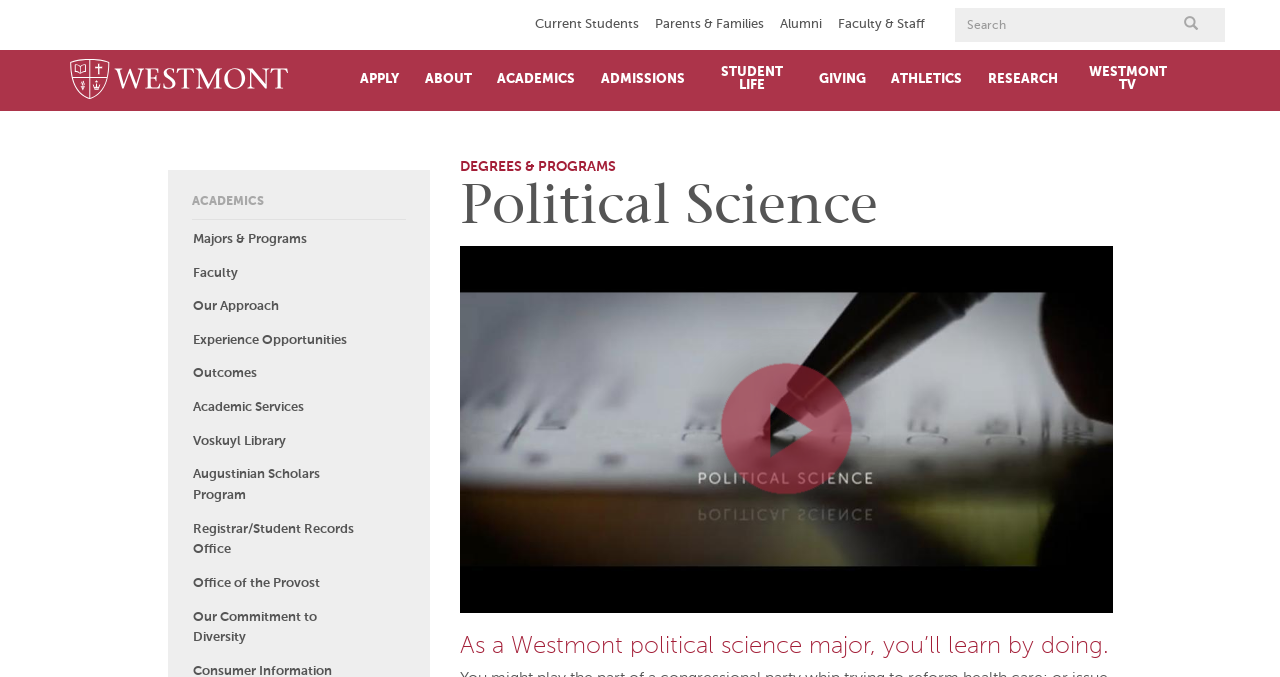Can you specify the bounding box coordinates of the area that needs to be clicked to fulfill the following instruction: "Search in the search box"?

[0.746, 0.012, 0.903, 0.062]